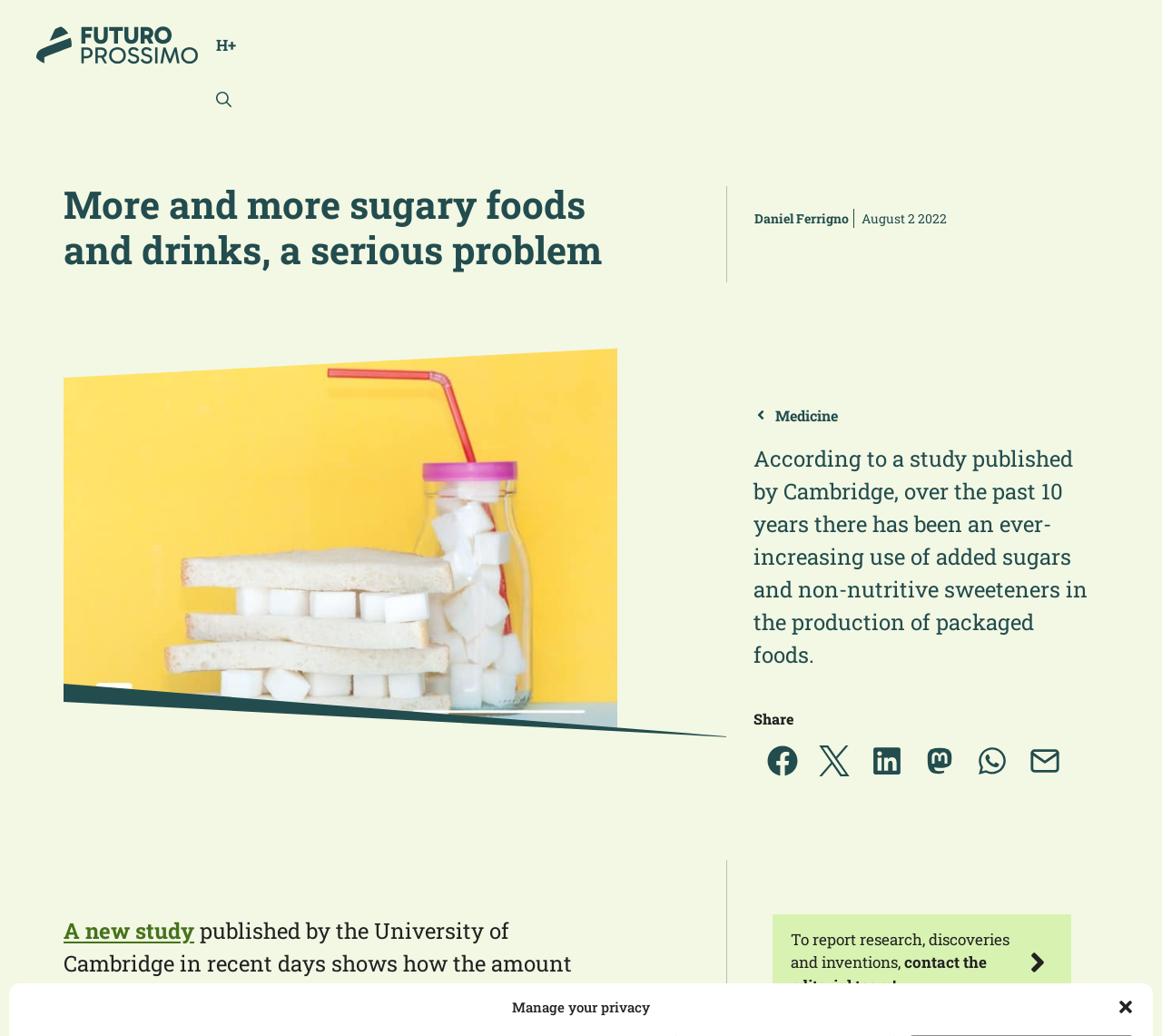Identify the bounding box coordinates of the region that should be clicked to execute the following instruction: "Share on Facebook".

[0.66, 0.72, 0.686, 0.755]